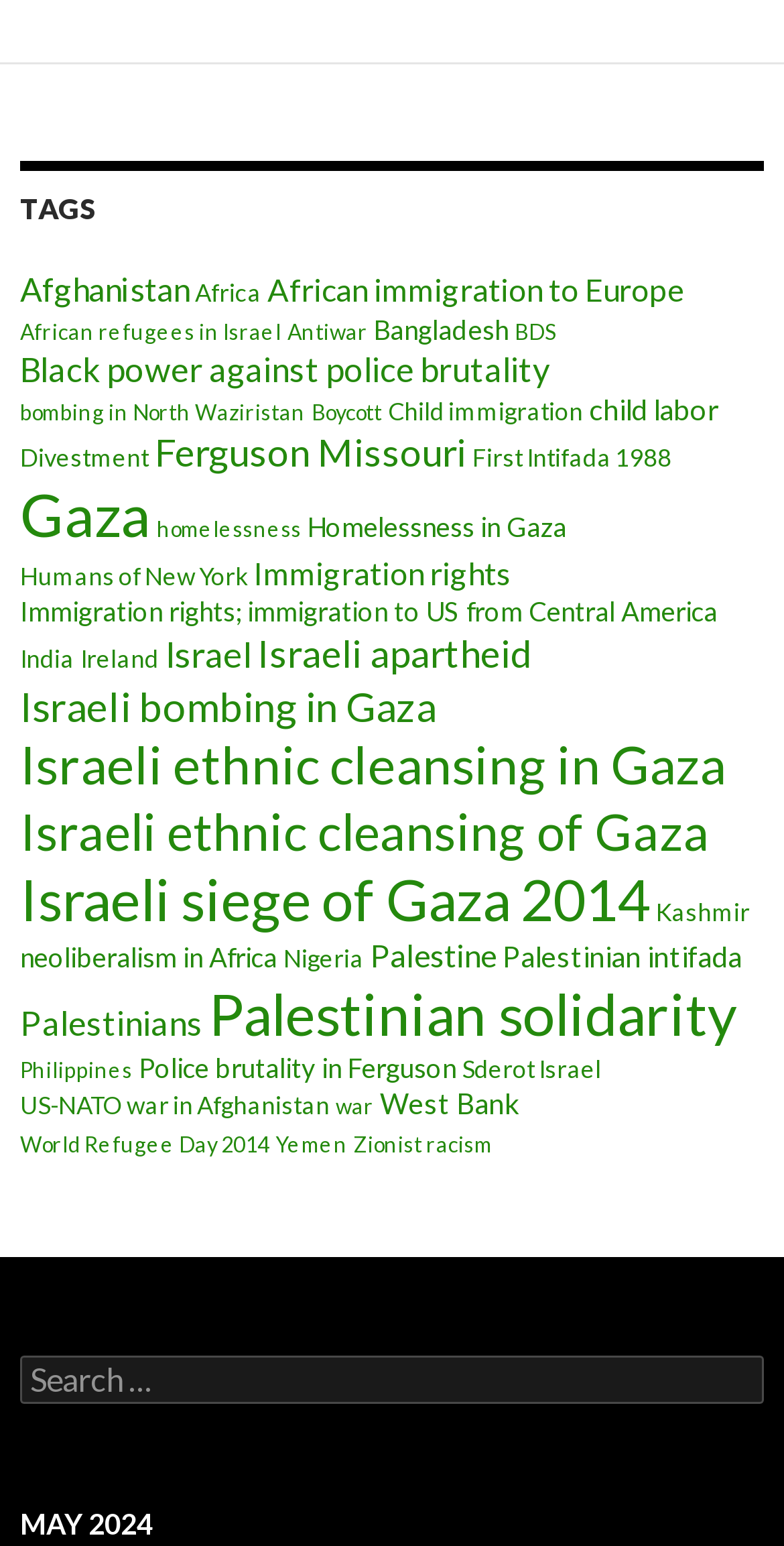Is there a search function on this webpage?
Look at the image and answer the question using a single word or phrase.

Yes